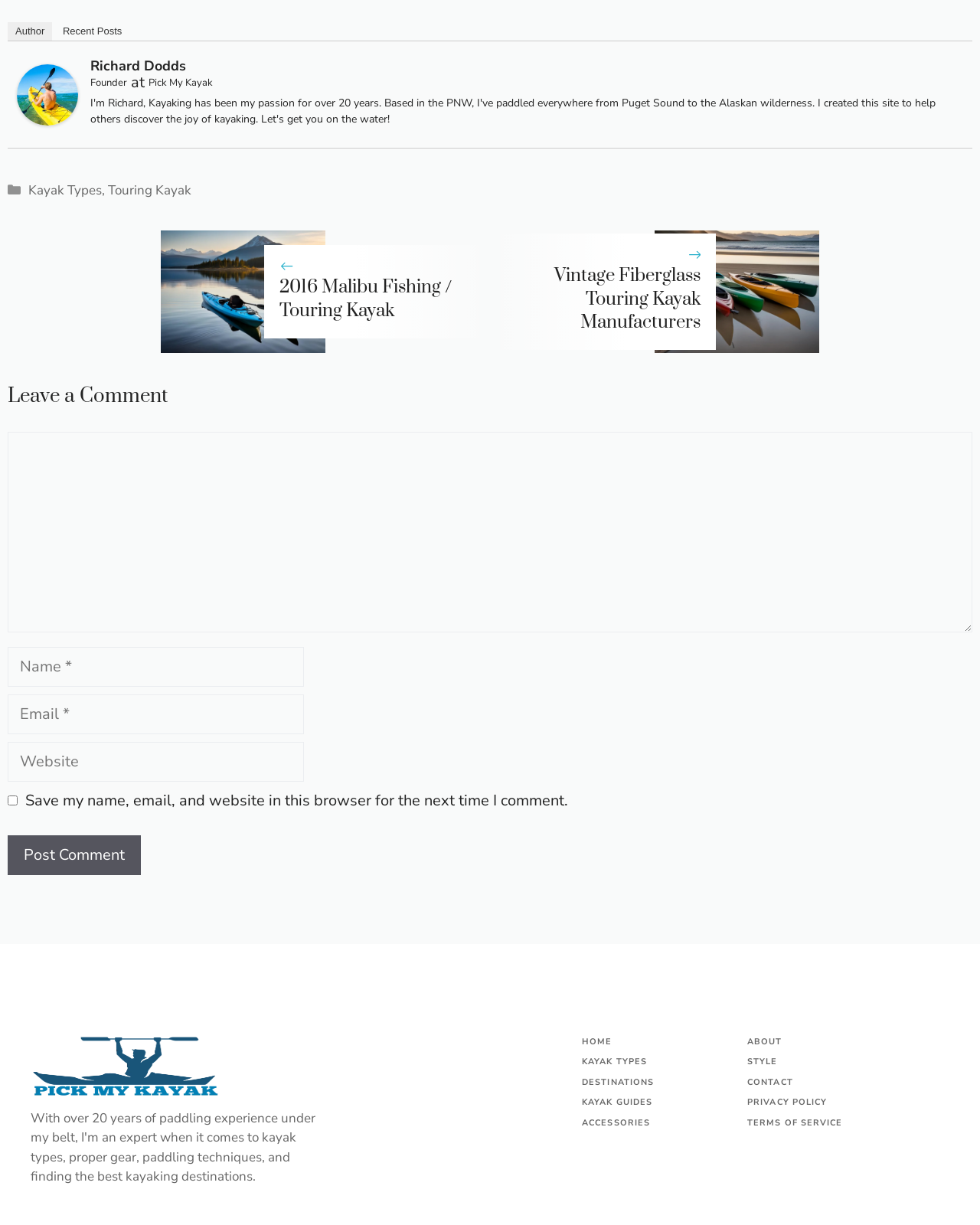Determine the bounding box coordinates of the clickable area required to perform the following instruction: "Click on the 'Recent Posts' link". The coordinates should be represented as four float numbers between 0 and 1: [left, top, right, bottom].

[0.056, 0.018, 0.132, 0.033]